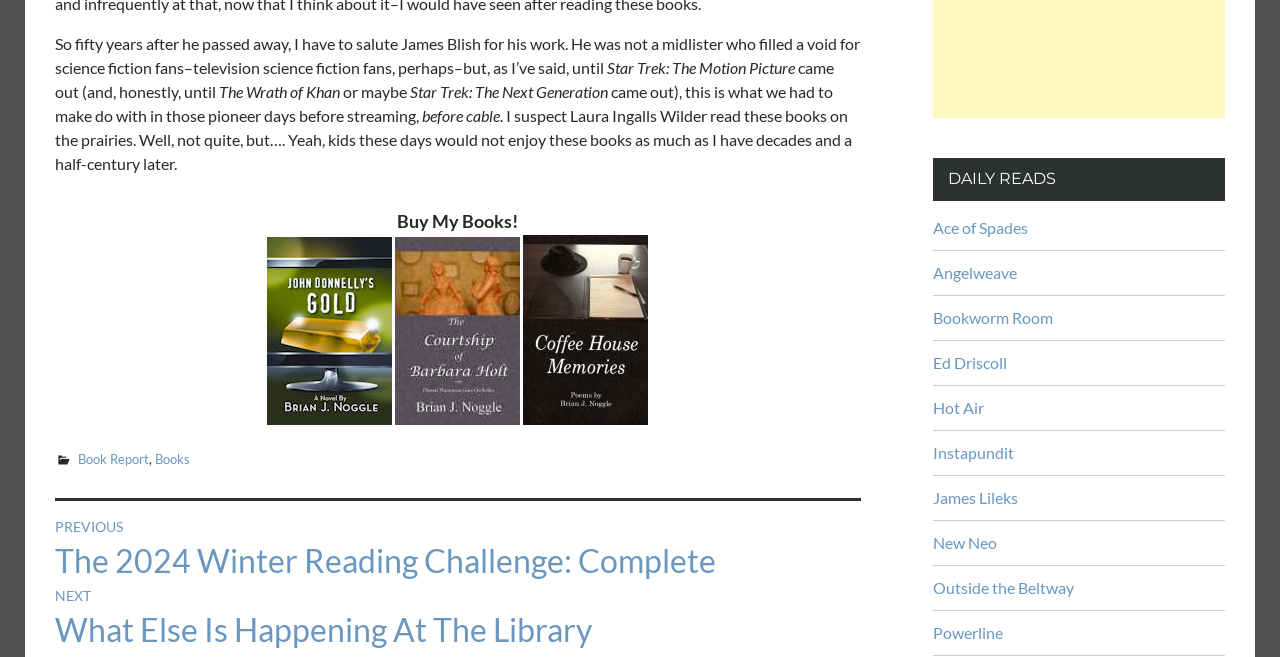What is the title of the section above the links 'Ace of Spades', 'Angelweave', etc.?
Look at the image and respond with a one-word or short phrase answer.

DAILY READS